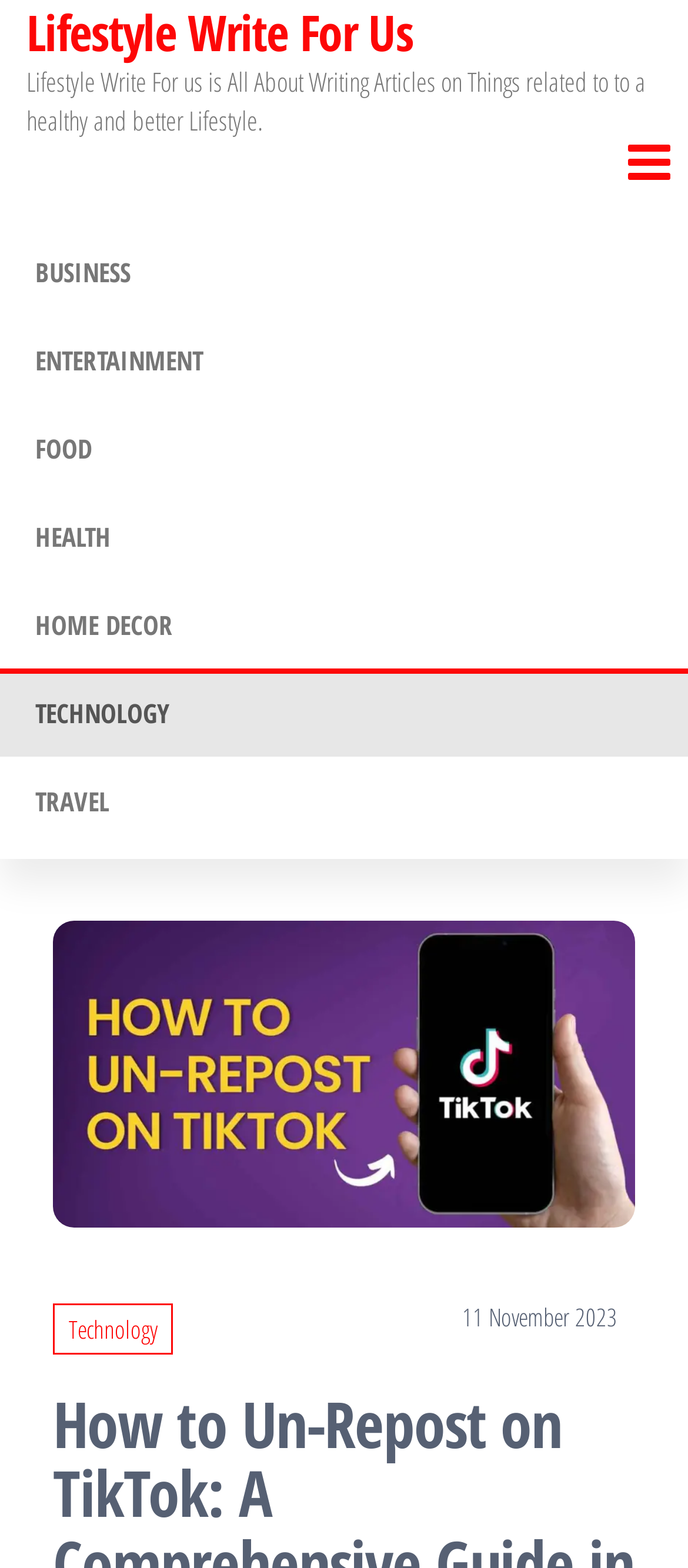Please locate and retrieve the main header text of the webpage.

How to Un-Repost on TikTok: A Comprehensive Guide in 2023